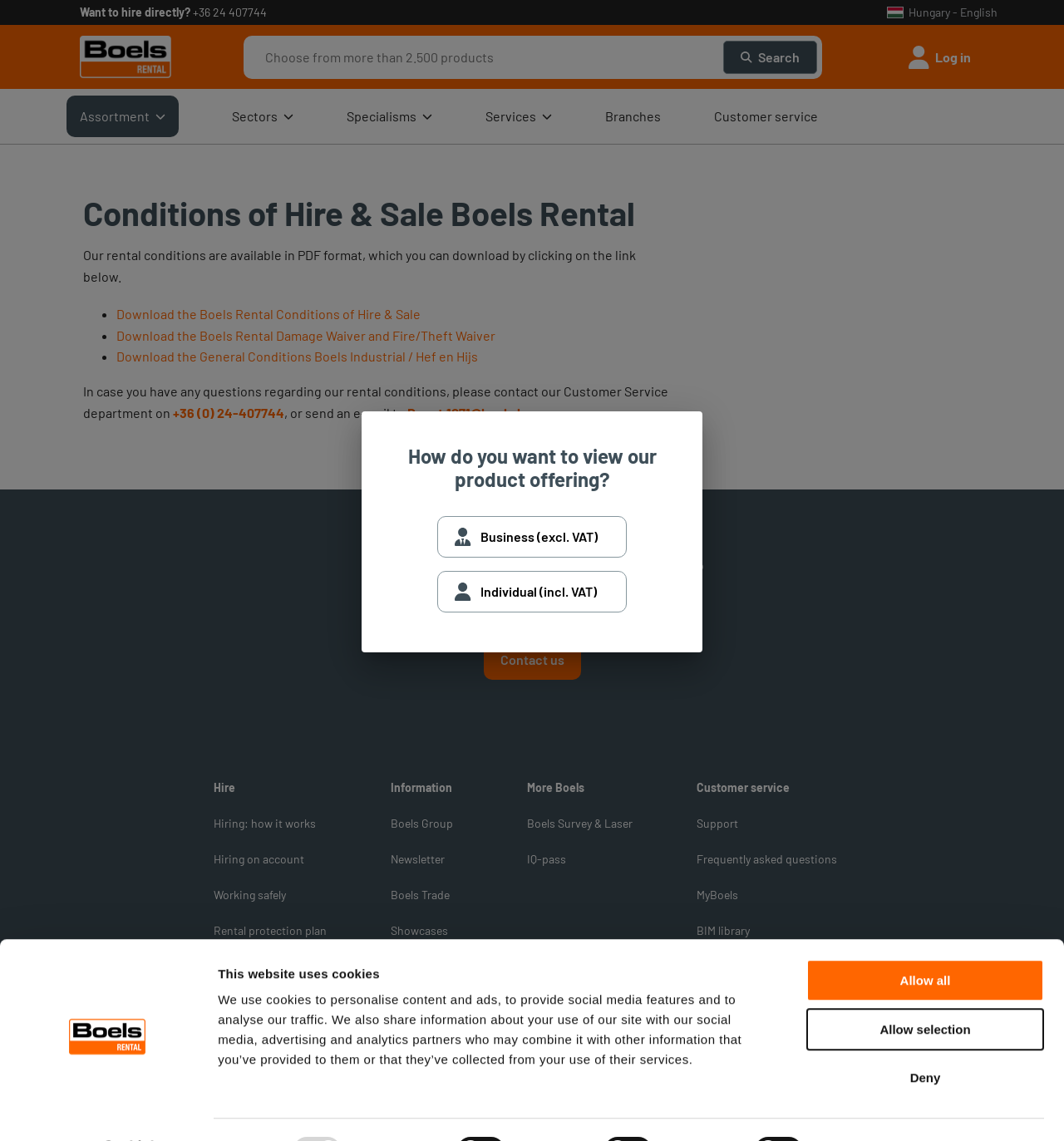Give a detailed account of the webpage.

The webpage is about Boels Rental, the largest lessor of machines and tools in Europe, with over 2,500 products. At the top of the page, there is a logo and a link to open in a new window. Below the logo, there is a modal dialog box with a message about the website using cookies, accompanied by an image of a cookie. 

The main content of the page is a tab panel with a heading "This website uses cookies" and a description of how the website uses cookies. Below this, there are four checkboxes for consent selection: Necessary, Preferences, Statistics, and Marketing. 

To the right of the consent selection, there are three buttons: Deny, Allow selection, and Allow all. Below these buttons, there is a link to show details. 

The rest of the page is hidden, but it appears to contain various links and buttons, including a search bar, links to branches, customer service, and downloadable documents, as well as links to contact information, hiring information, and other related topics.